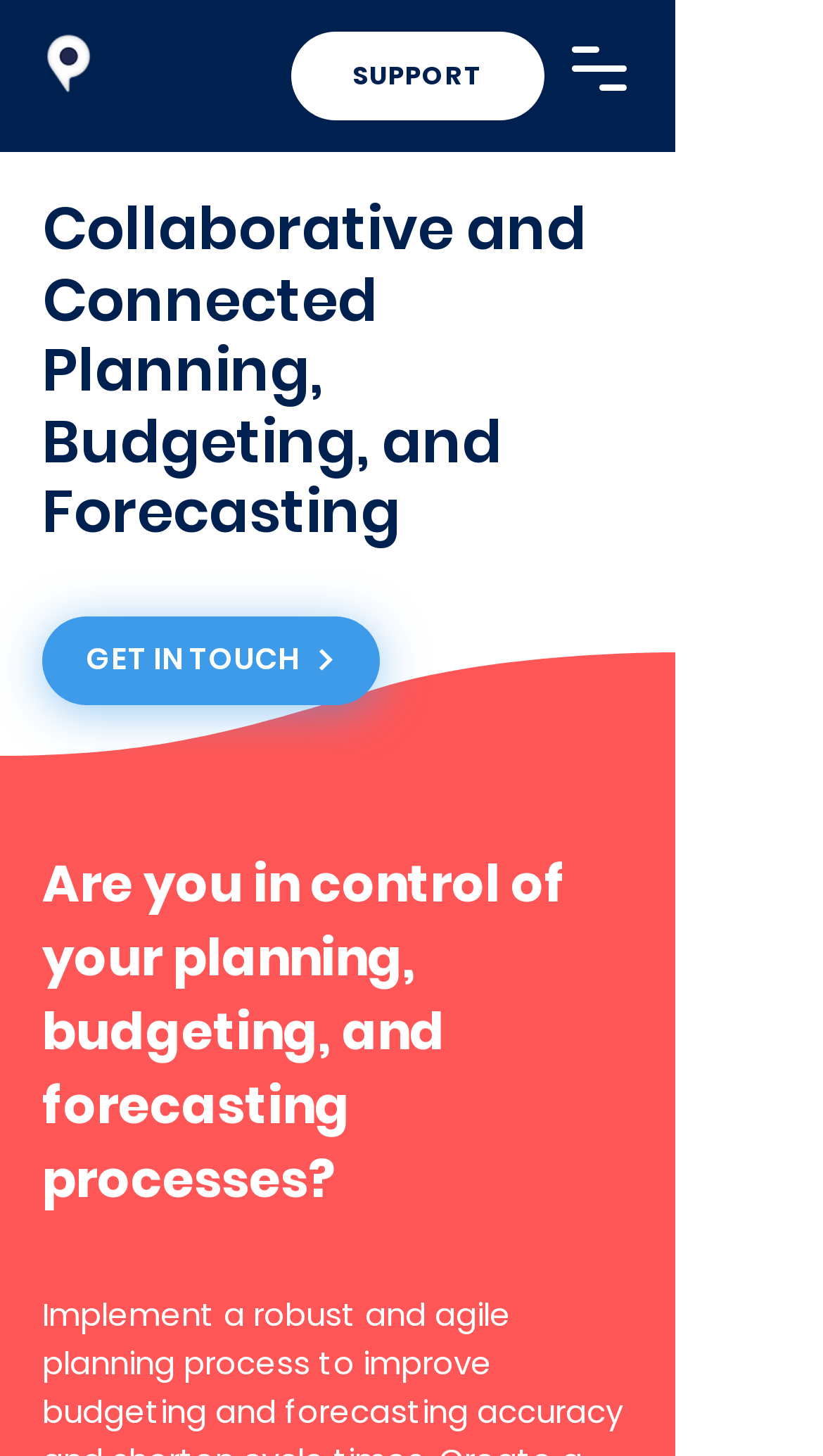Locate the bounding box of the UI element with the following description: "parent_node: SUPPORT aria-label="Open navigation menu"".

[0.682, 0.017, 0.774, 0.077]